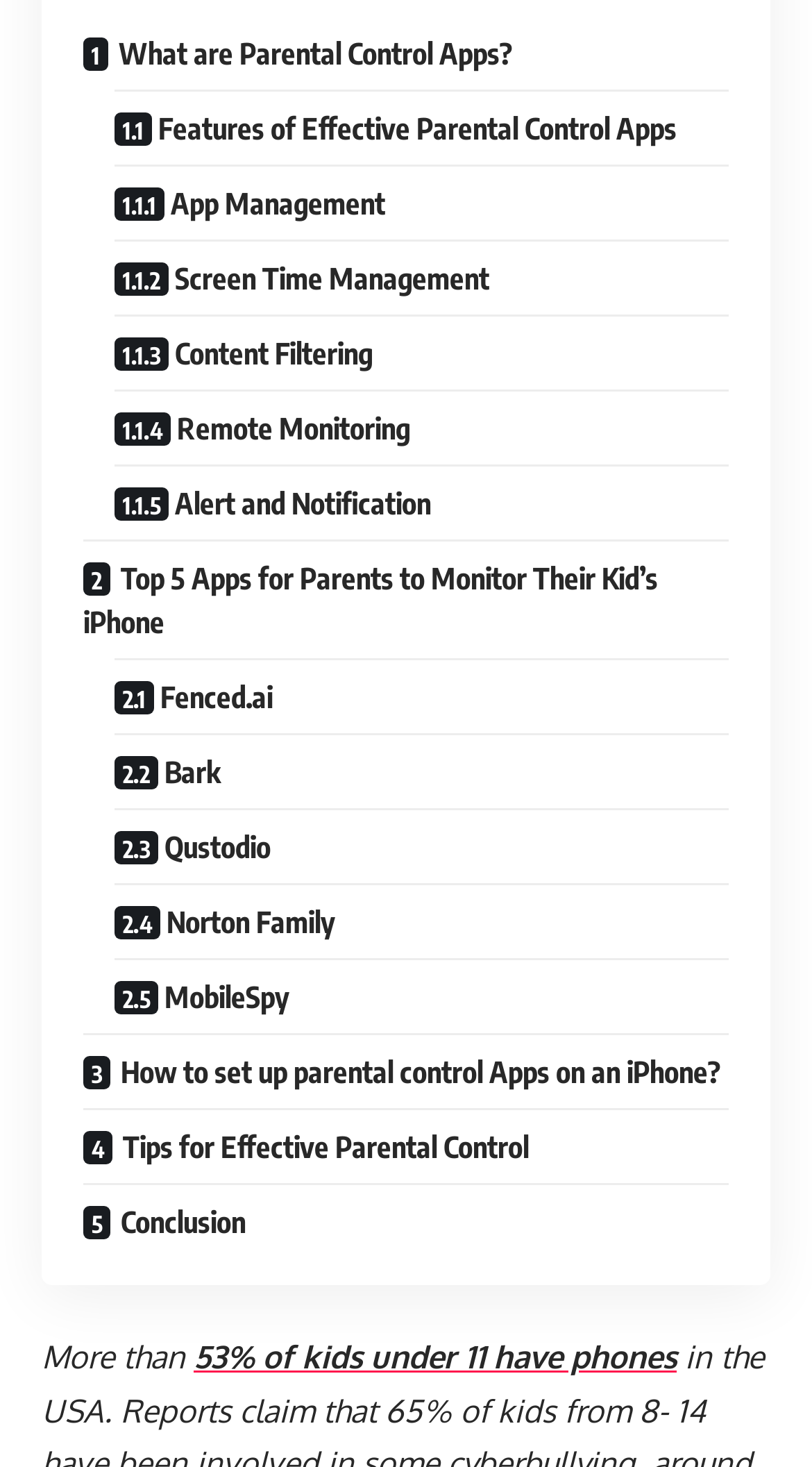Please identify the bounding box coordinates of the element I should click to complete this instruction: 'Get tips for effective parental control'. The coordinates should be given as four float numbers between 0 and 1, like this: [left, top, right, bottom].

[0.103, 0.755, 0.897, 0.806]